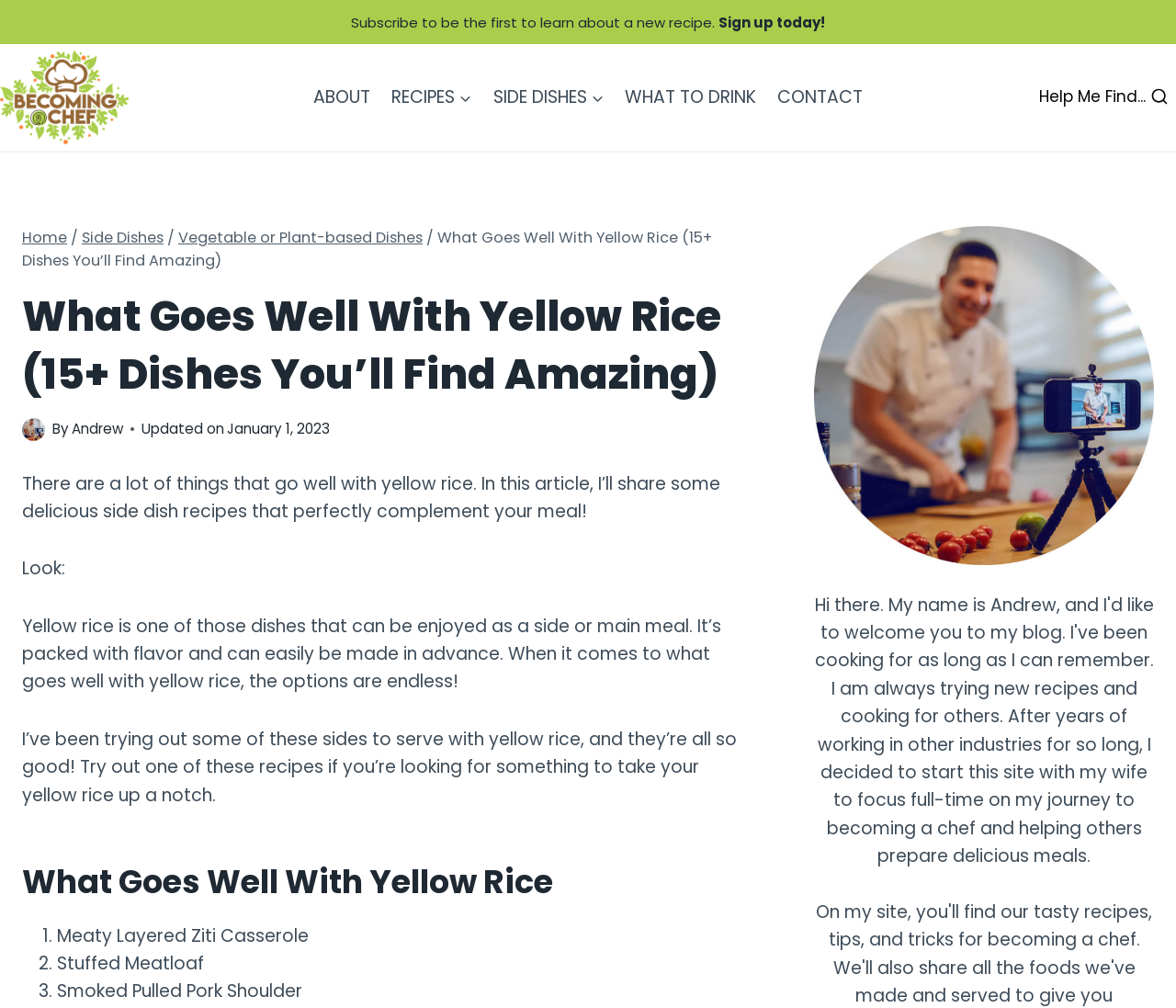Please locate the bounding box coordinates of the element's region that needs to be clicked to follow the instruction: "Visit the ABOUT page". The bounding box coordinates should be provided as four float numbers between 0 and 1, i.e., [left, top, right, bottom].

[0.257, 0.072, 0.324, 0.121]